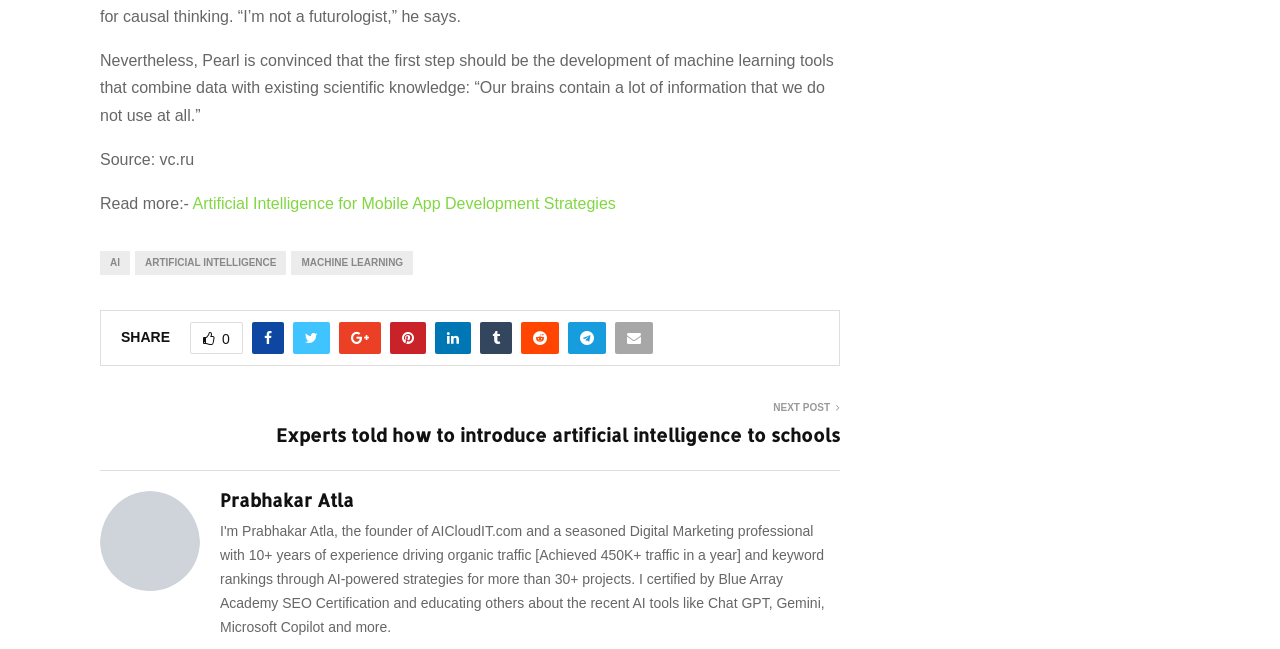Use a single word or phrase to answer the following:
What is the source of the quote?

vc.ru